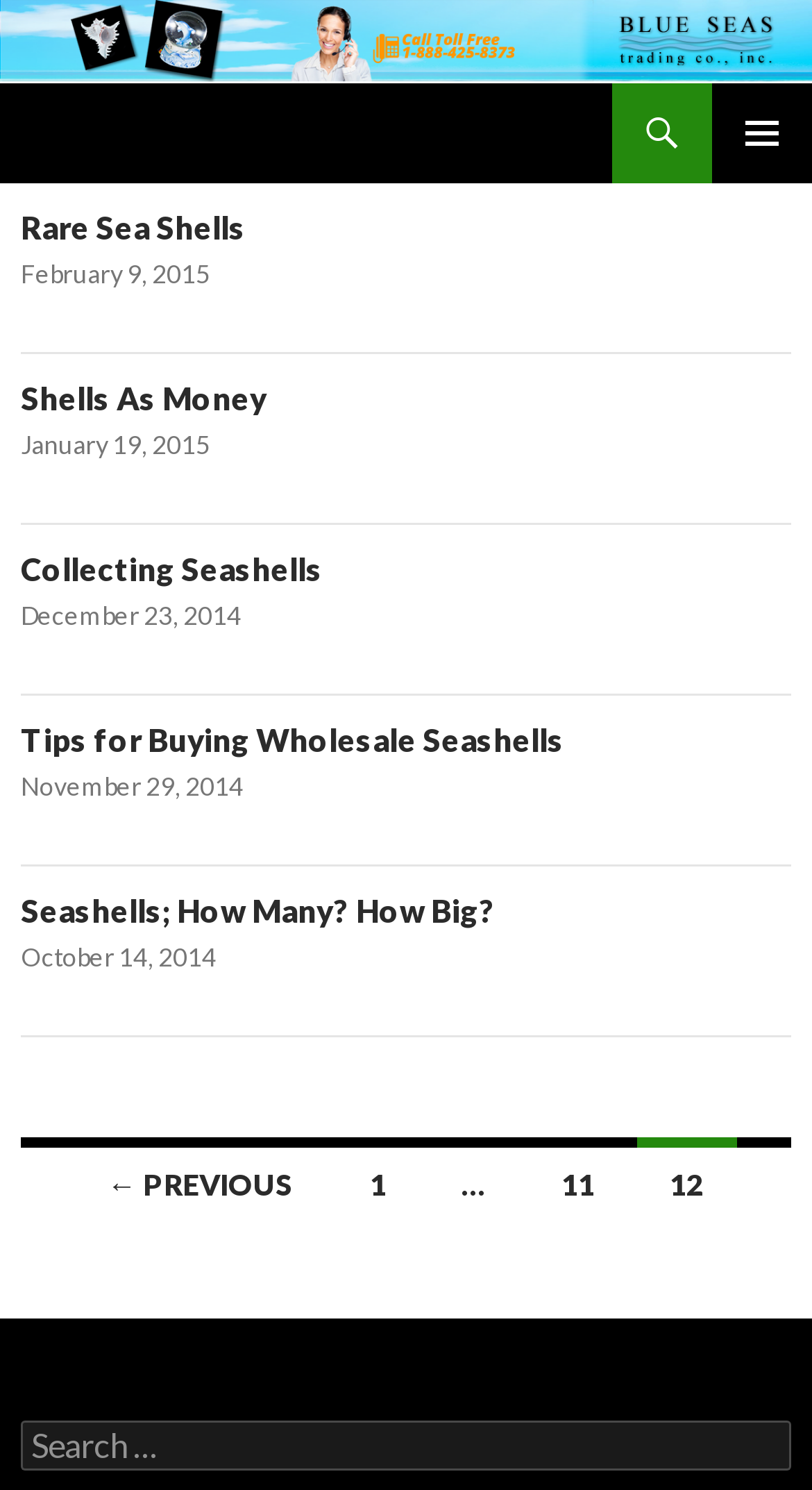What is the name of the company?
Please give a detailed and elaborate answer to the question based on the image.

The name of the company can be found in the top-left corner of the webpage, where it is written as 'Blue Seas Trading Co.' in a large font size. This is also the text of the image and link elements with IDs 15 and 24, respectively.